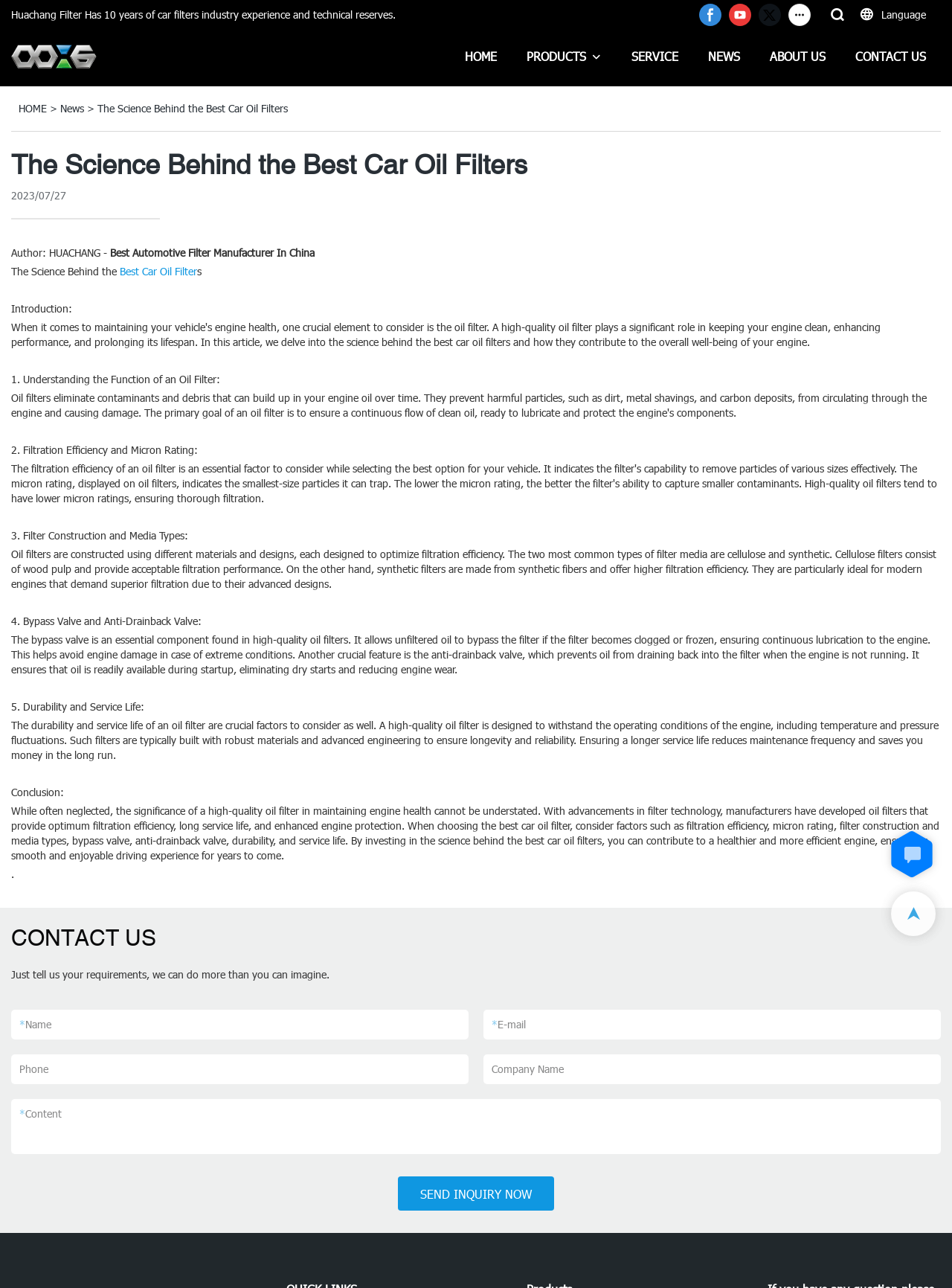Generate the text content of the main headline of the webpage.

The Science Behind the Best Car Oil Filters